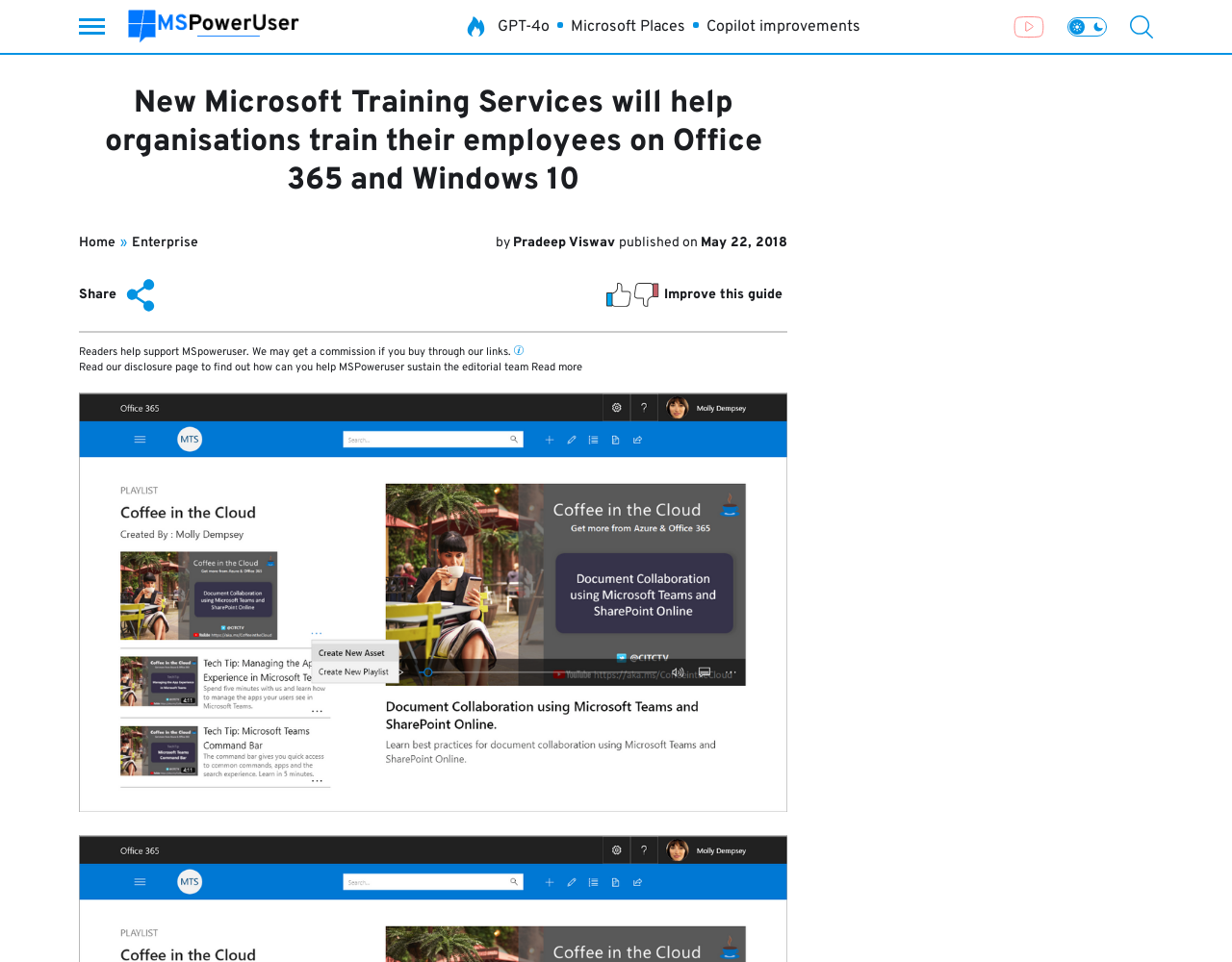Please identify the bounding box coordinates for the region that you need to click to follow this instruction: "Share this article".

[0.064, 0.287, 0.13, 0.327]